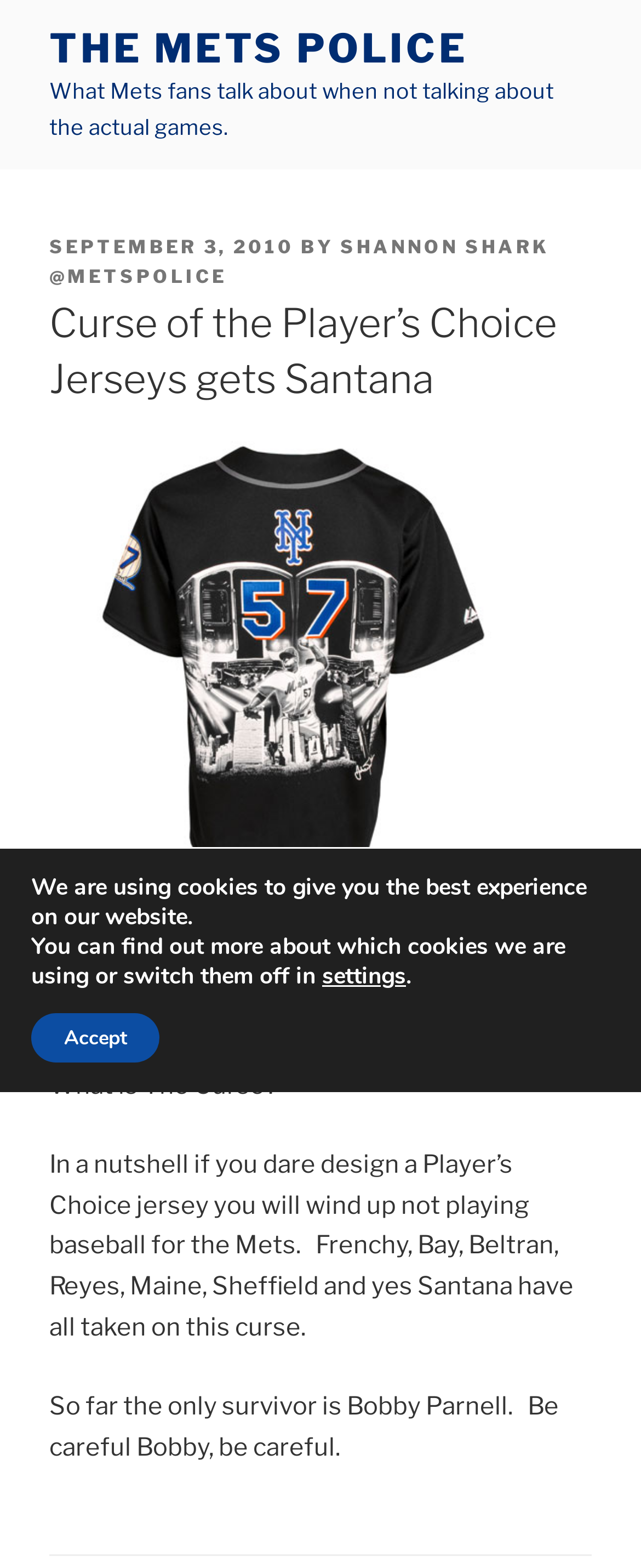Please identify and generate the text content of the webpage's main heading.

Curse of the Player’s Choice Jerseys gets Santana